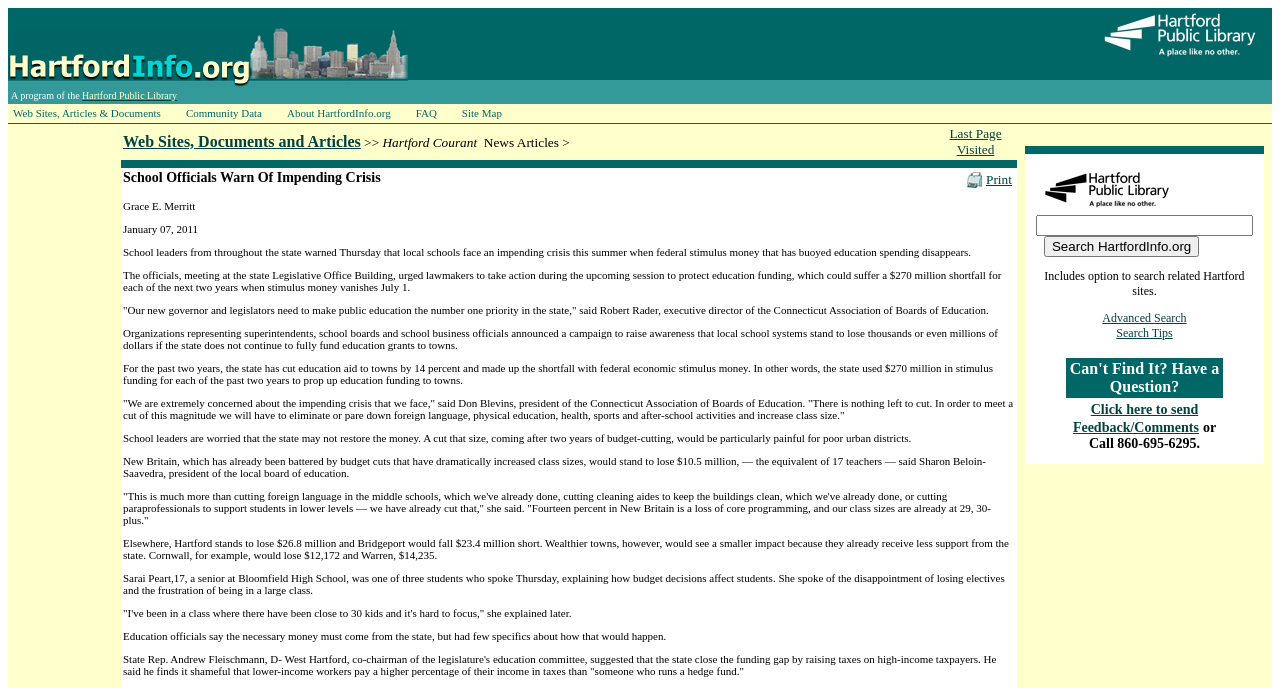What is the name of the organization mentioned in the article?
Using the image as a reference, answer the question in detail.

I found the name of the organization by reading the article, where I saw a quote from Robert Rader, executive director of the Connecticut Association of Boards of Education.